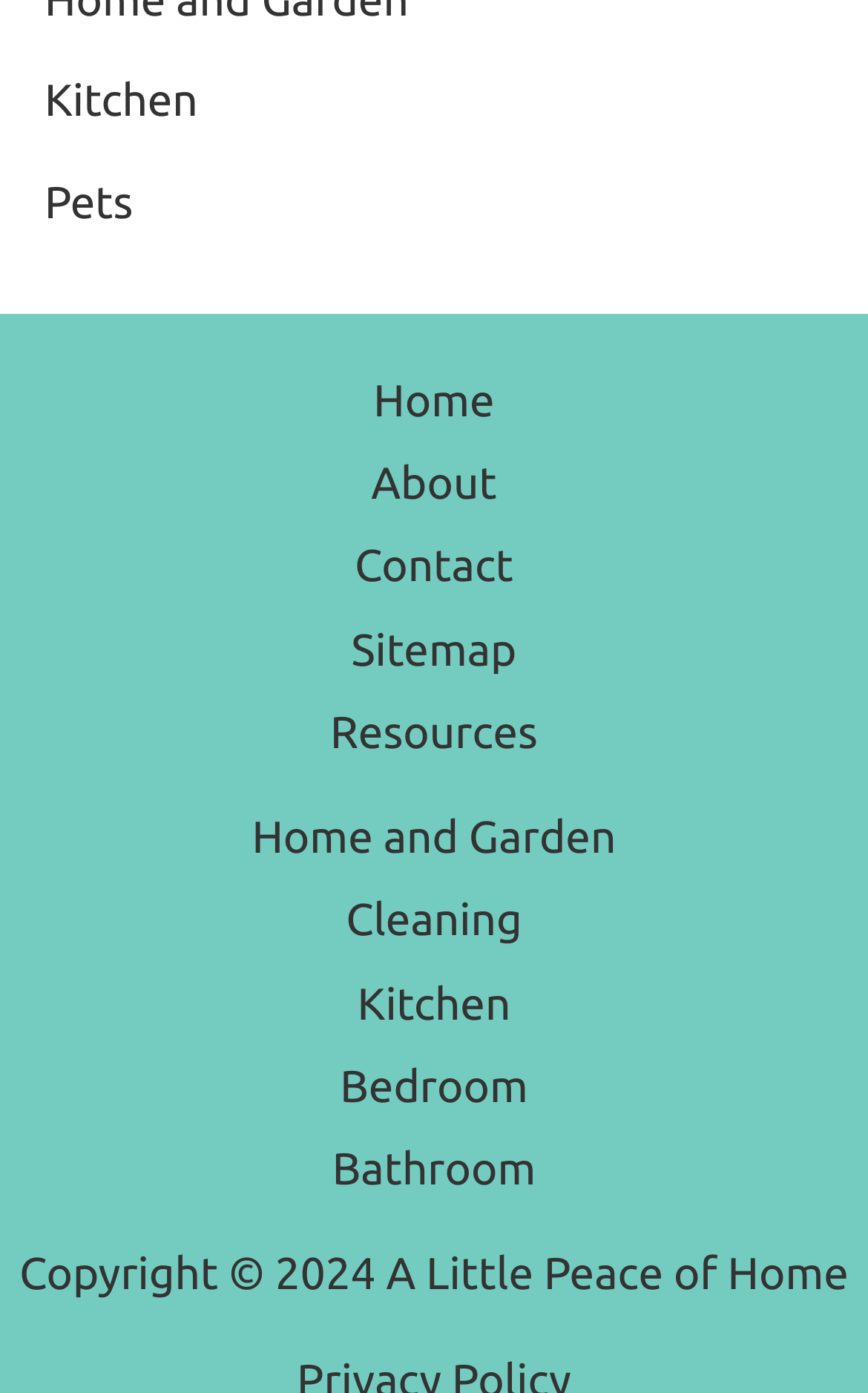Given the following UI element description: "Sitemap", find the bounding box coordinates in the webpage screenshot.

[0.353, 0.436, 0.647, 0.495]